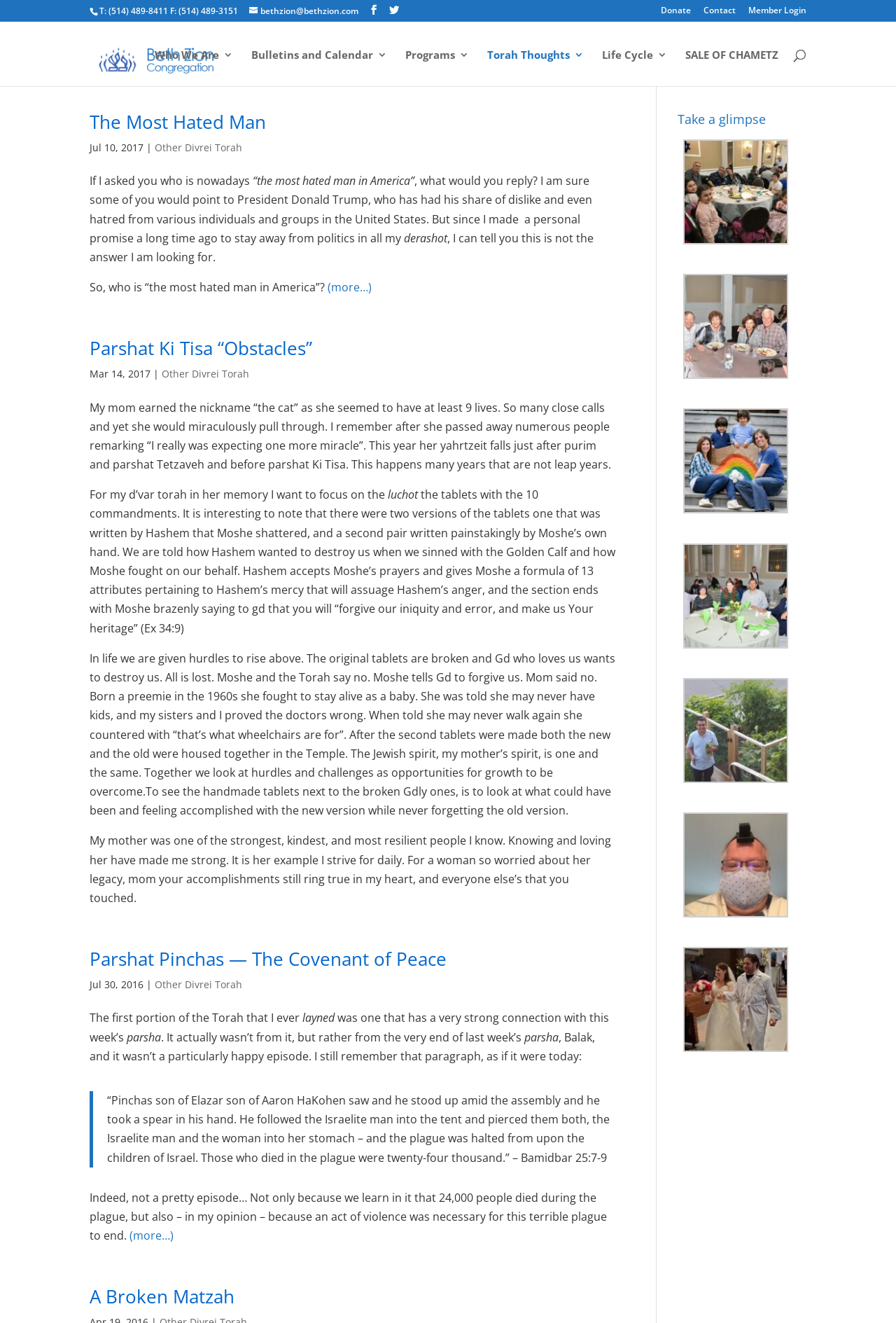Please identify the bounding box coordinates of the element I need to click to follow this instruction: "Read the article 'The Most Hated Man'".

[0.1, 0.083, 0.297, 0.102]